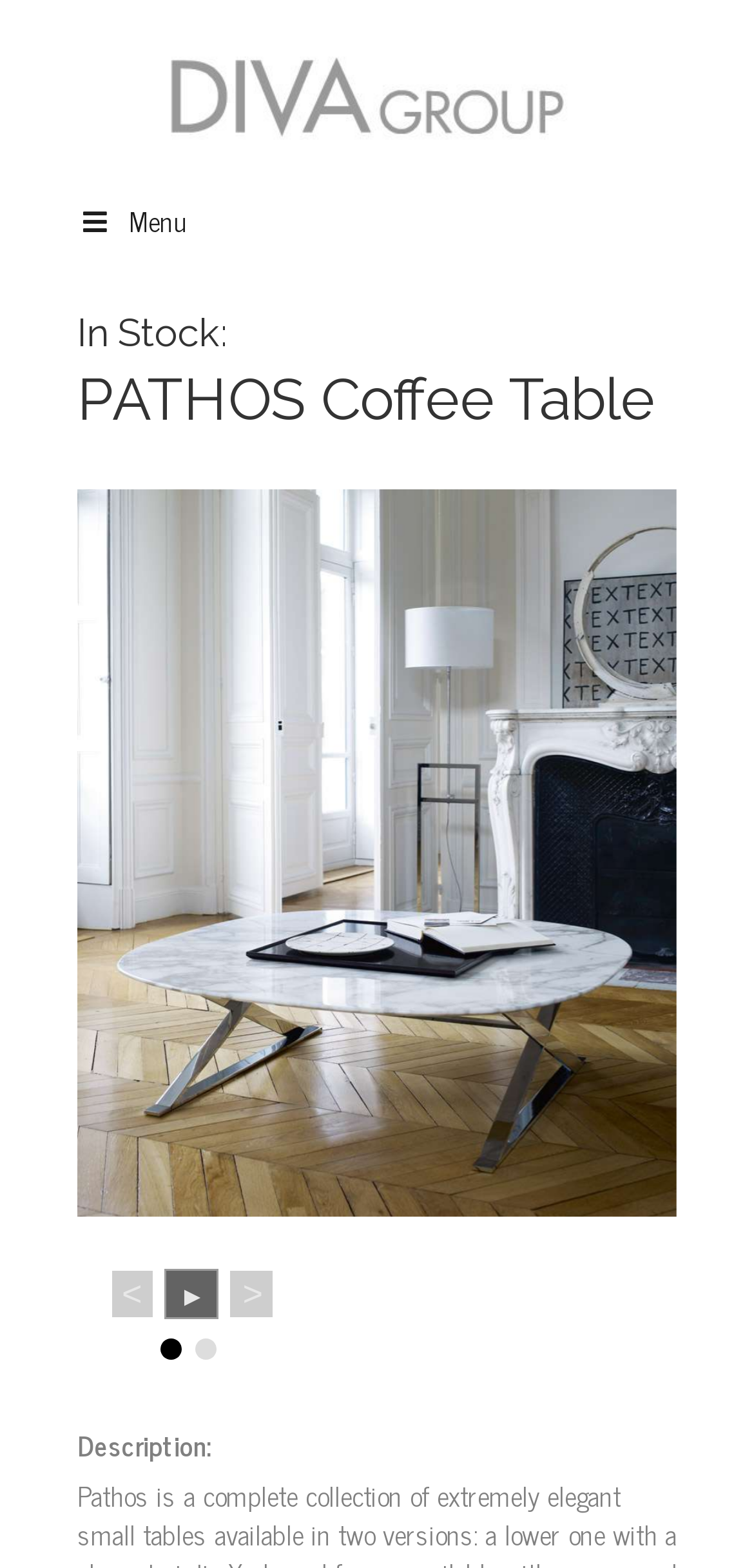Please examine the image and answer the question with a detailed explanation:
How many images are on this page?

There are two image elements on this page, one with the text 'DIVA Furniture Seattle – B&B Italia and Maxalto Showroom' and another with the text 'PATHOS SMTV11P (2)'.